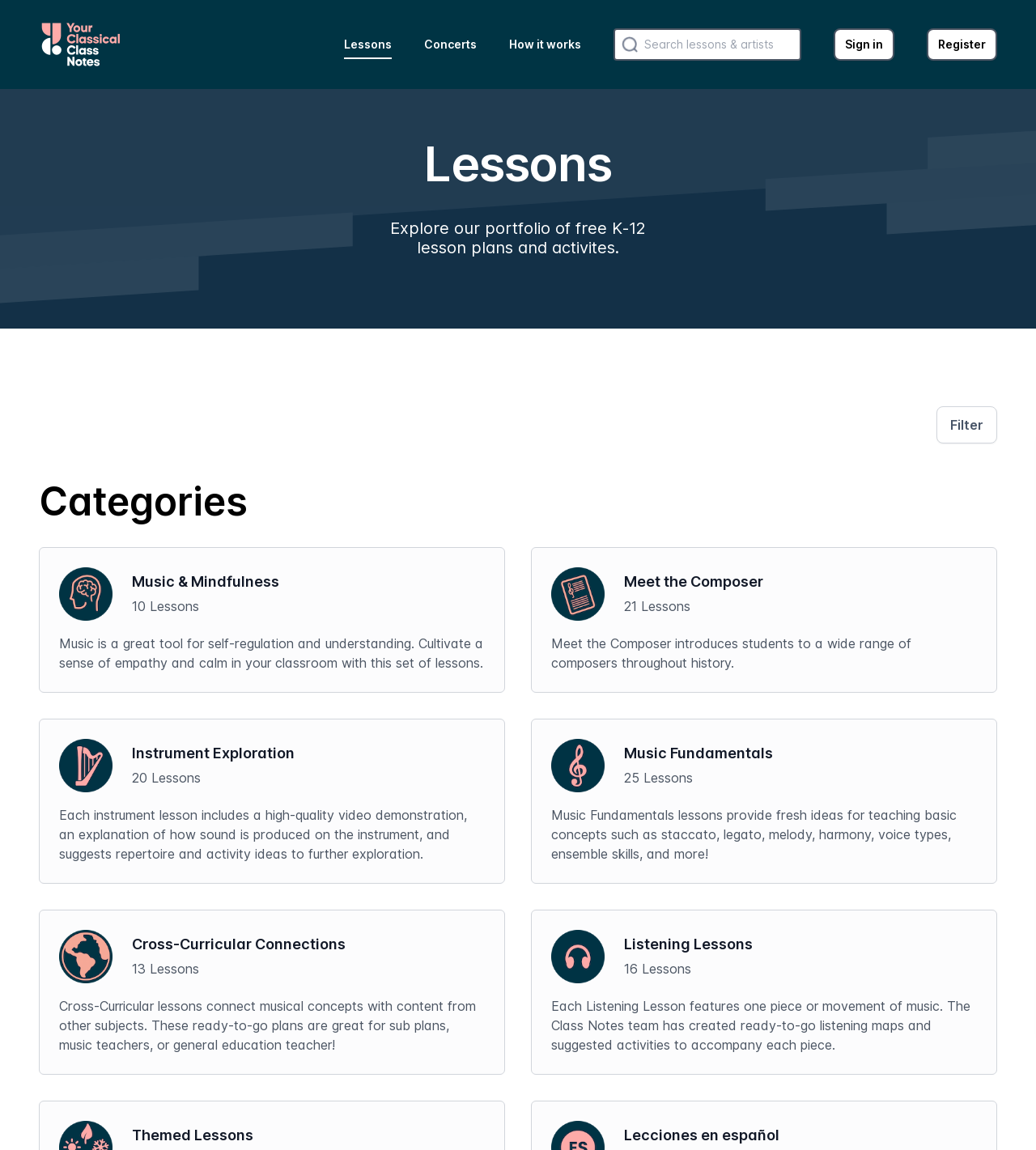Please identify the bounding box coordinates of the element's region that needs to be clicked to fulfill the following instruction: "Register for a new account". The bounding box coordinates should consist of four float numbers between 0 and 1, i.e., [left, top, right, bottom].

[0.895, 0.025, 0.962, 0.053]